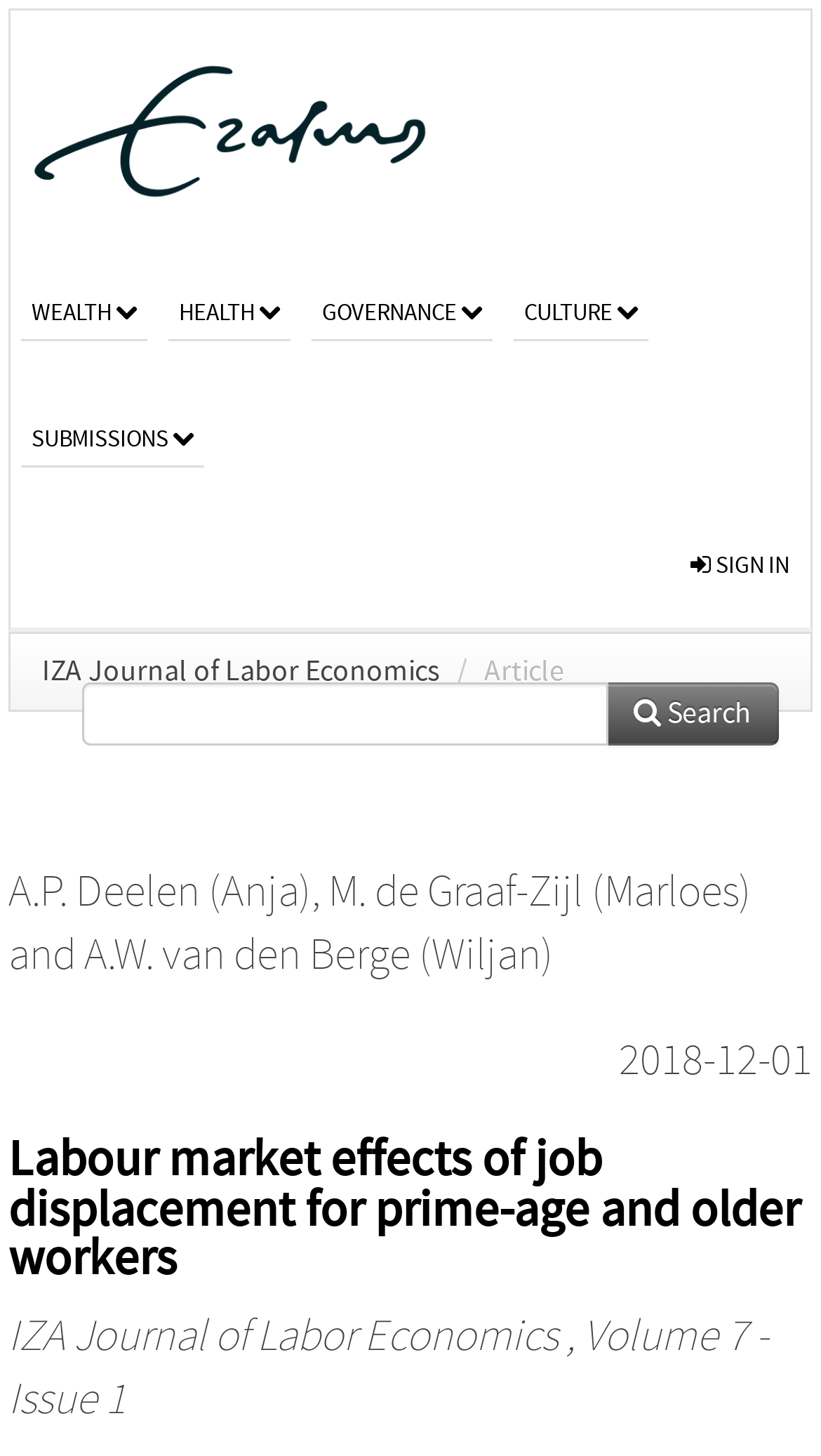What is the name of the journal?
Please look at the screenshot and answer in one word or a short phrase.

IZA Journal of Labor Economics